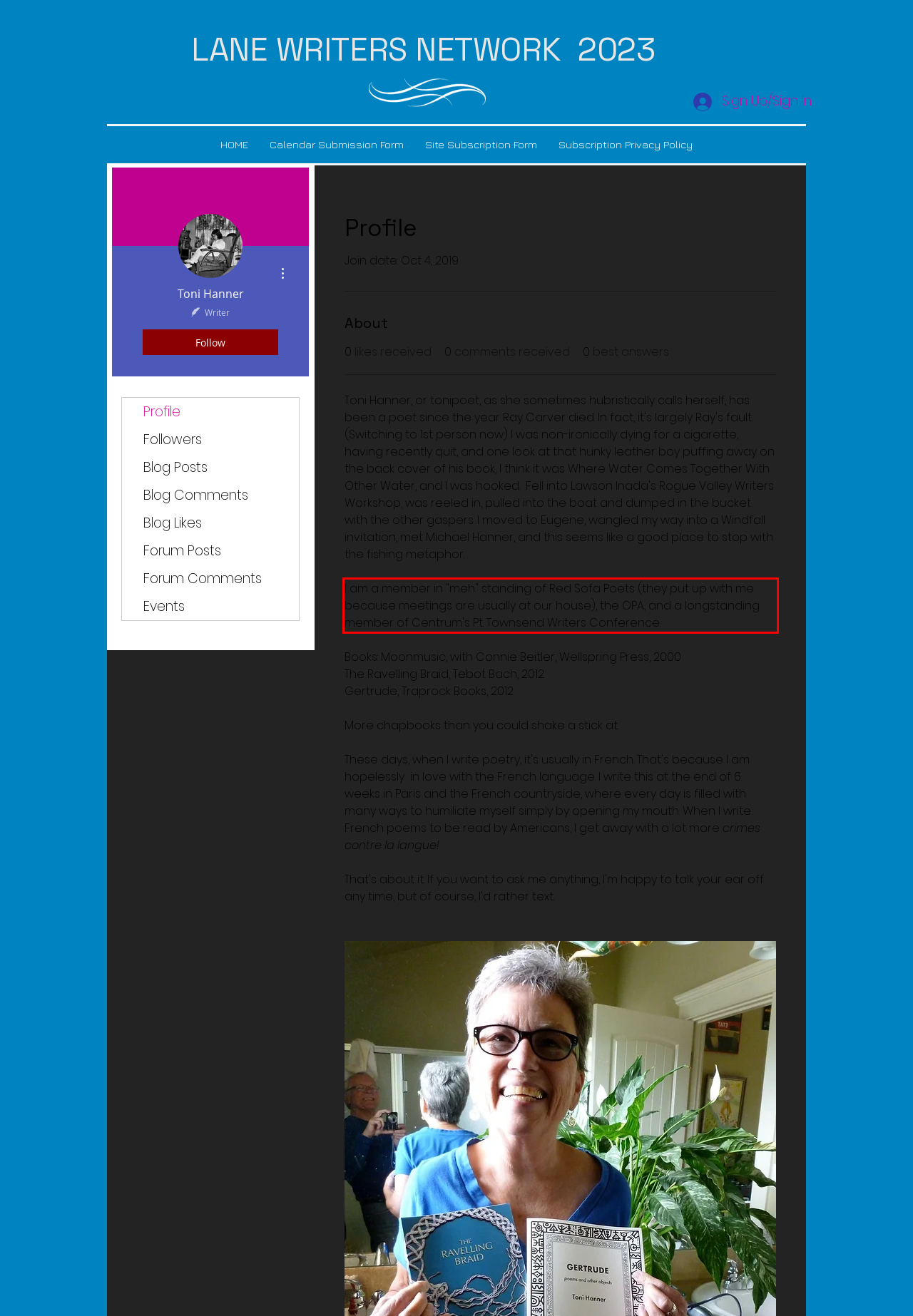Using the webpage screenshot, recognize and capture the text within the red bounding box.

I am a member in "meh" standing of Red Sofa Poets (they put up with me because meetings are usually at our house), the OPA, and a longstanding member of Centrum's Pt. Townsend Writers Conference.